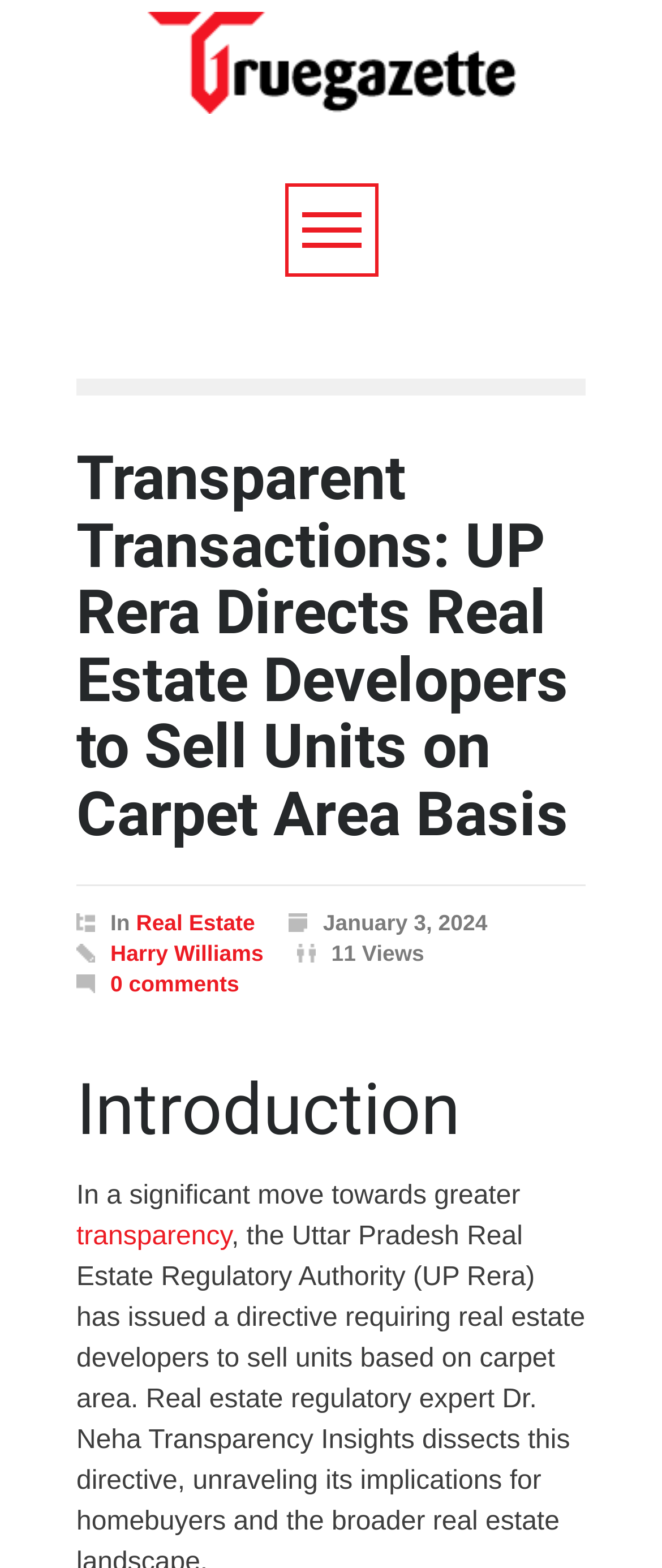How many views does the article have?
Refer to the image and answer the question using a single word or phrase.

11 Views